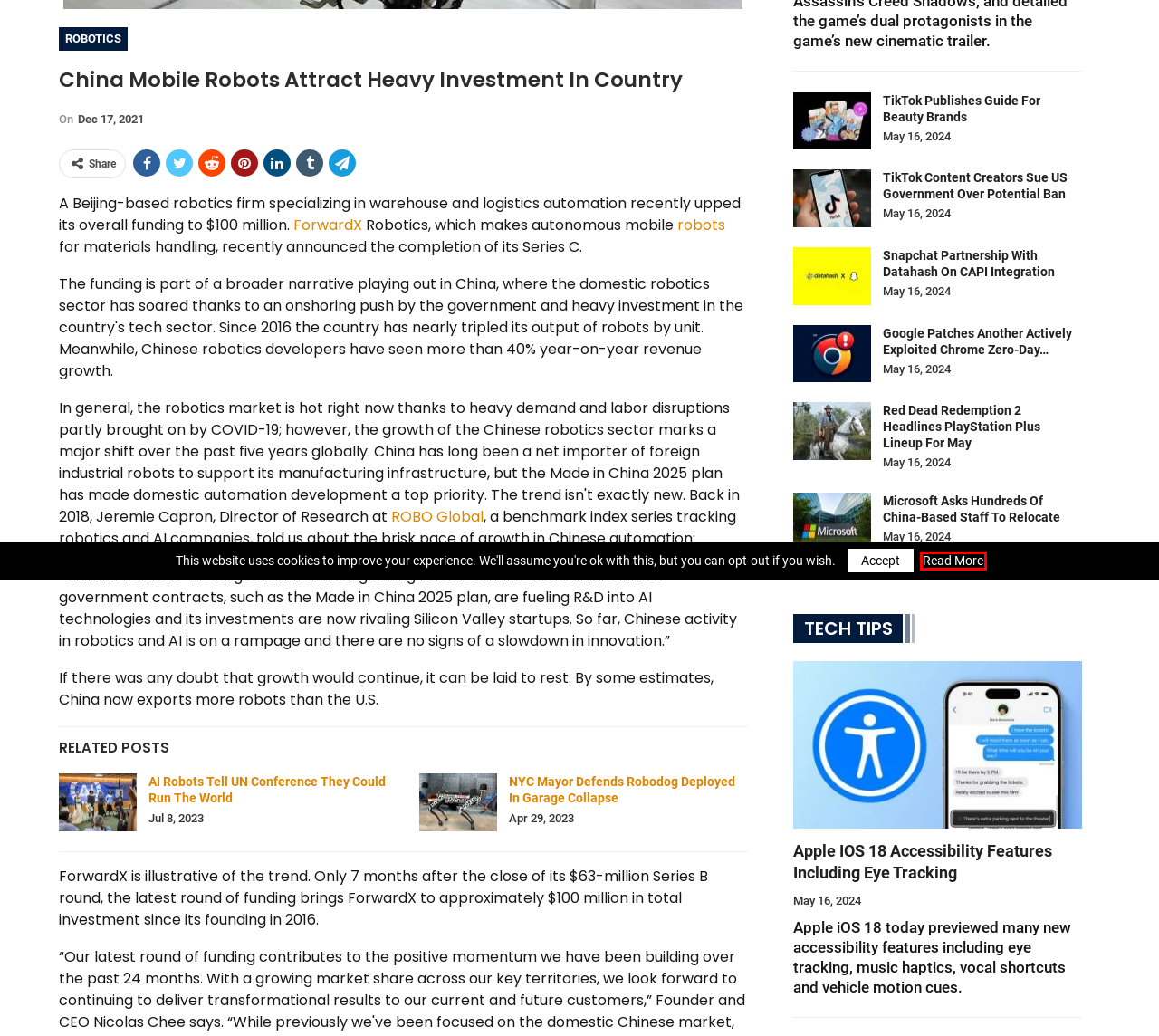You are provided a screenshot of a webpage featuring a red bounding box around a UI element. Choose the webpage description that most accurately represents the new webpage after clicking the element within the red bounding box. Here are the candidates:
A. robots | Prosyscom Tech
B. Google Patches Another Actively Exploited Chrome Zero-Day Vulnerability
C. Snapchat Partnership With Datahash on CAPI Integration
D. NYC Mayor Defends Robodog Deployed in Garage Collapse
E. Robotics | Digital Asia, Social Media, Gaming News
F. TikTok Publishes Guide for Beauty Brands
G. Microsoft asks hundreds of China-based staff to relocate
H. Privacy Policy: Collection Of Information | Prosyscom tech

H